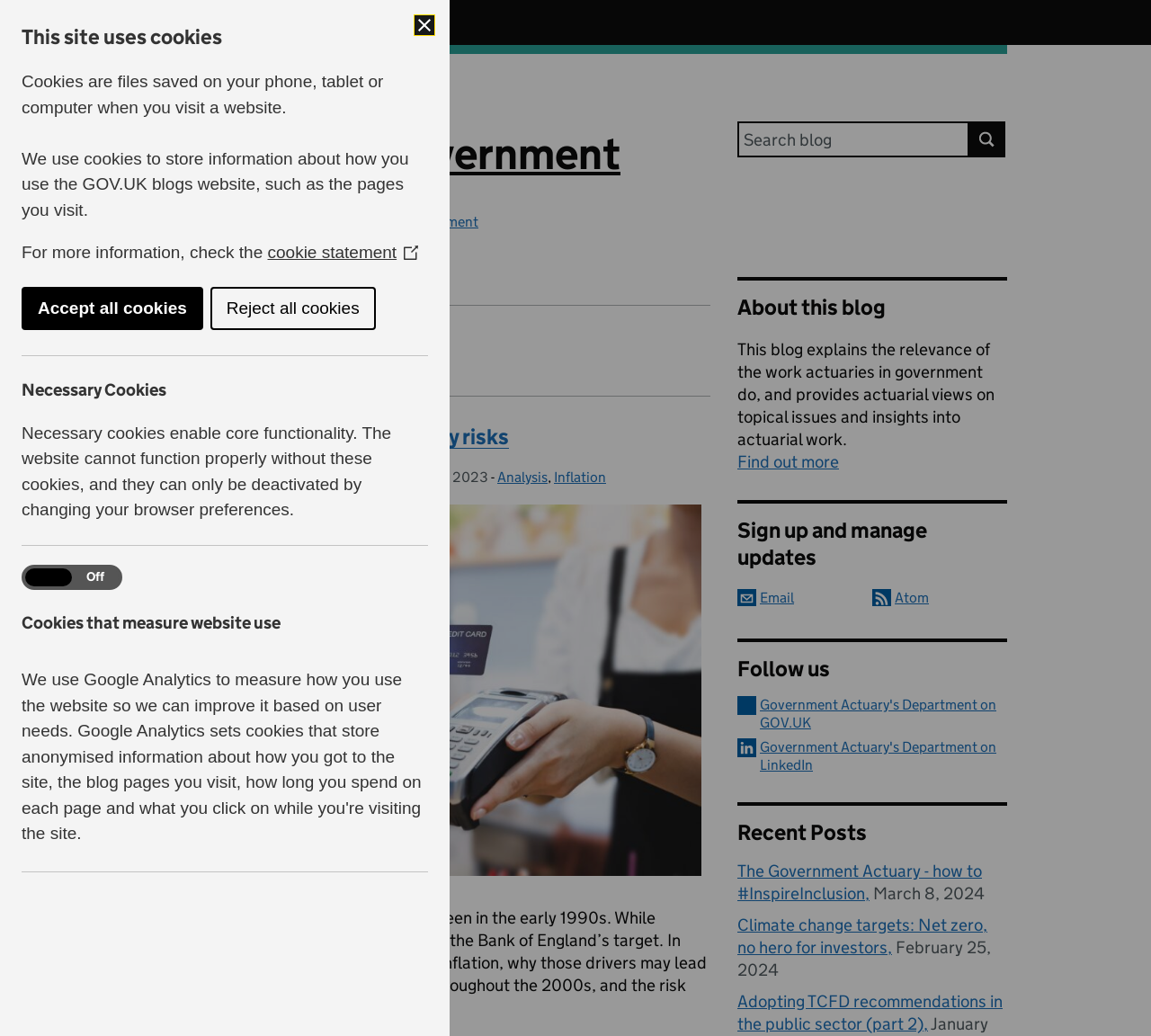Based on the element description, predict the bounding box coordinates (top-left x, top-left y, bottom-right x, bottom-right y) for the UI element in the screenshot: Skip to main content

[0.0, 0.0, 0.024, 0.018]